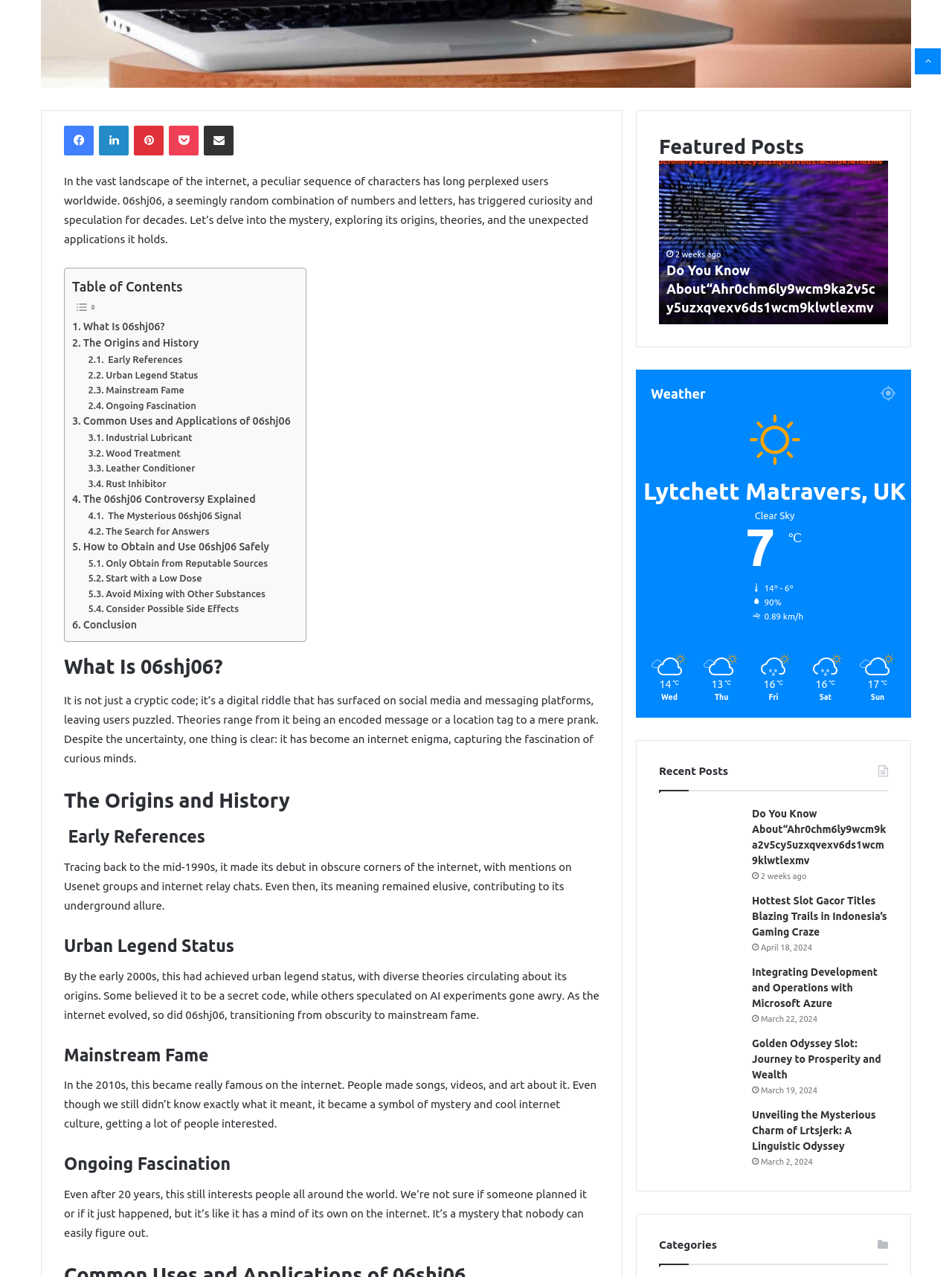Determine the bounding box coordinates of the clickable element to achieve the following action: 'View Featured Posts'. Provide the coordinates as four float values between 0 and 1, formatted as [left, top, right, bottom].

[0.692, 0.104, 0.933, 0.126]